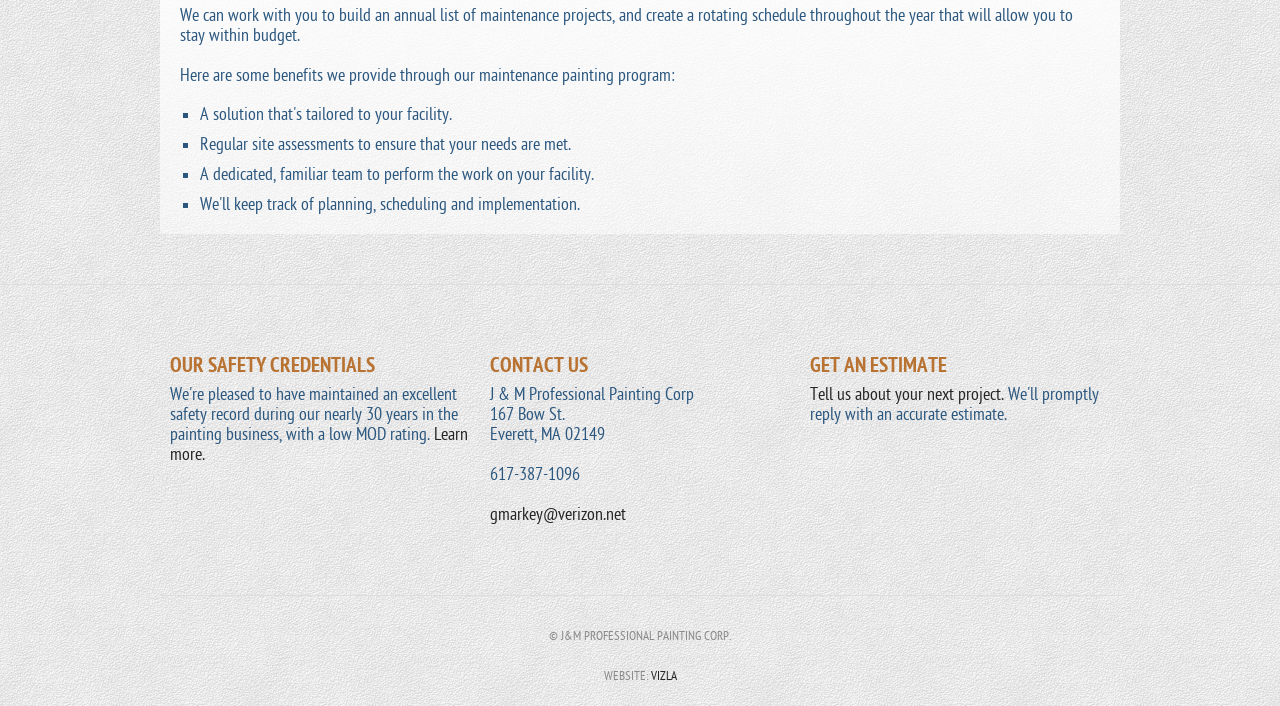Using the webpage screenshot and the element description Learn more., determine the bounding box coordinates. Specify the coordinates in the format (top-left x, top-left y, bottom-right x, bottom-right y) with values ranging from 0 to 1.

[0.133, 0.601, 0.366, 0.659]